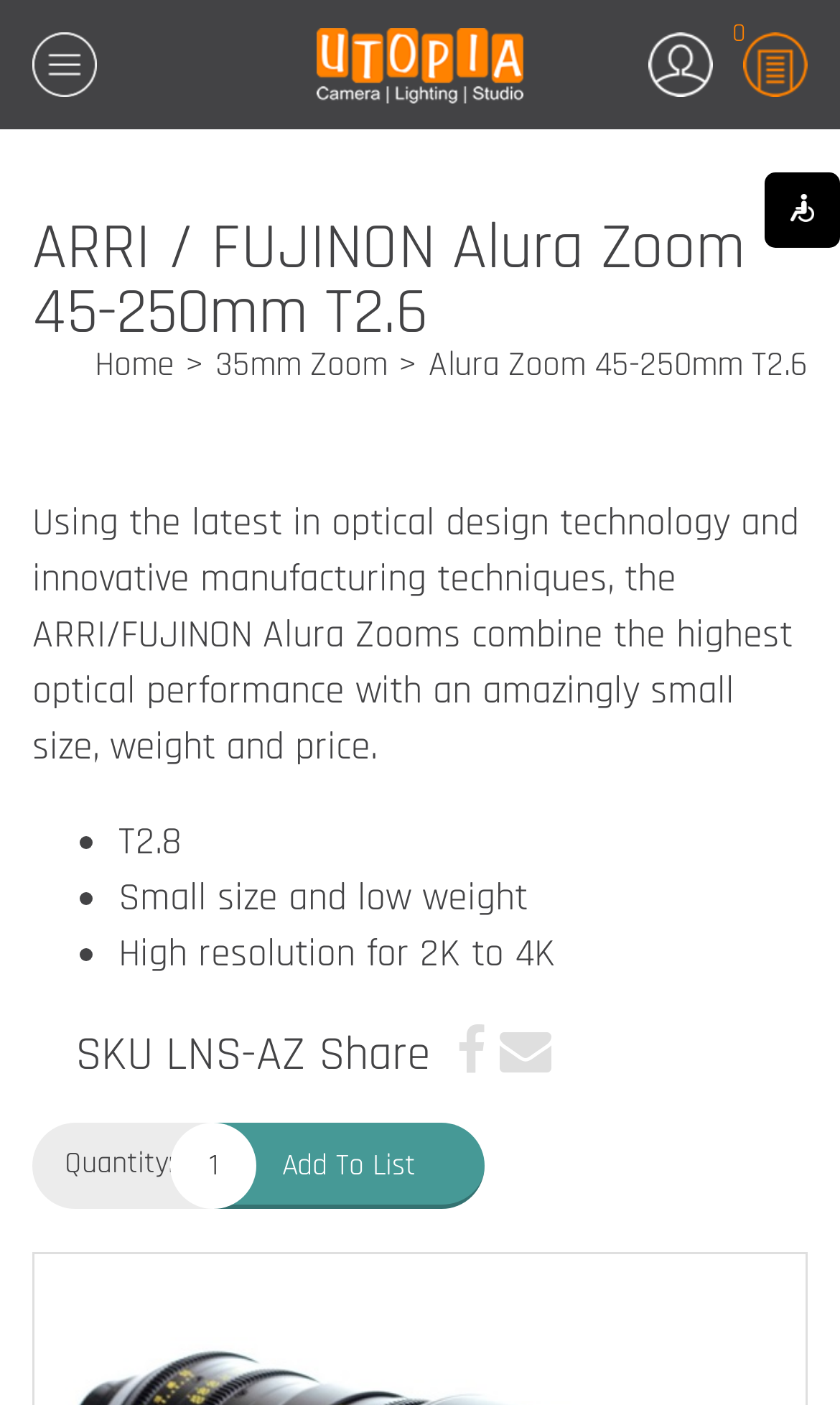Answer the question in one word or a short phrase:
What is the size of the product?

Small